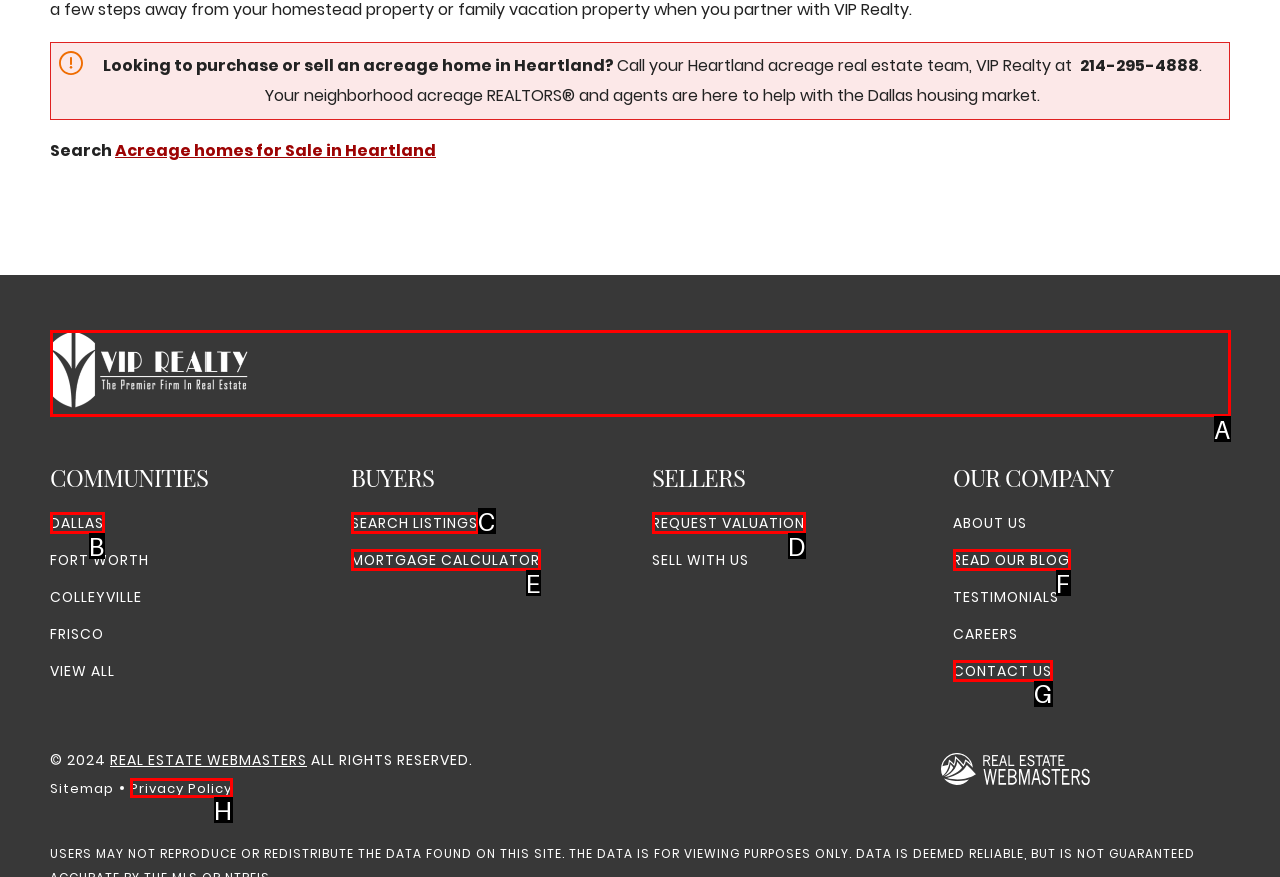Which choice should you pick to execute the task: Contact the real estate company
Respond with the letter associated with the correct option only.

G